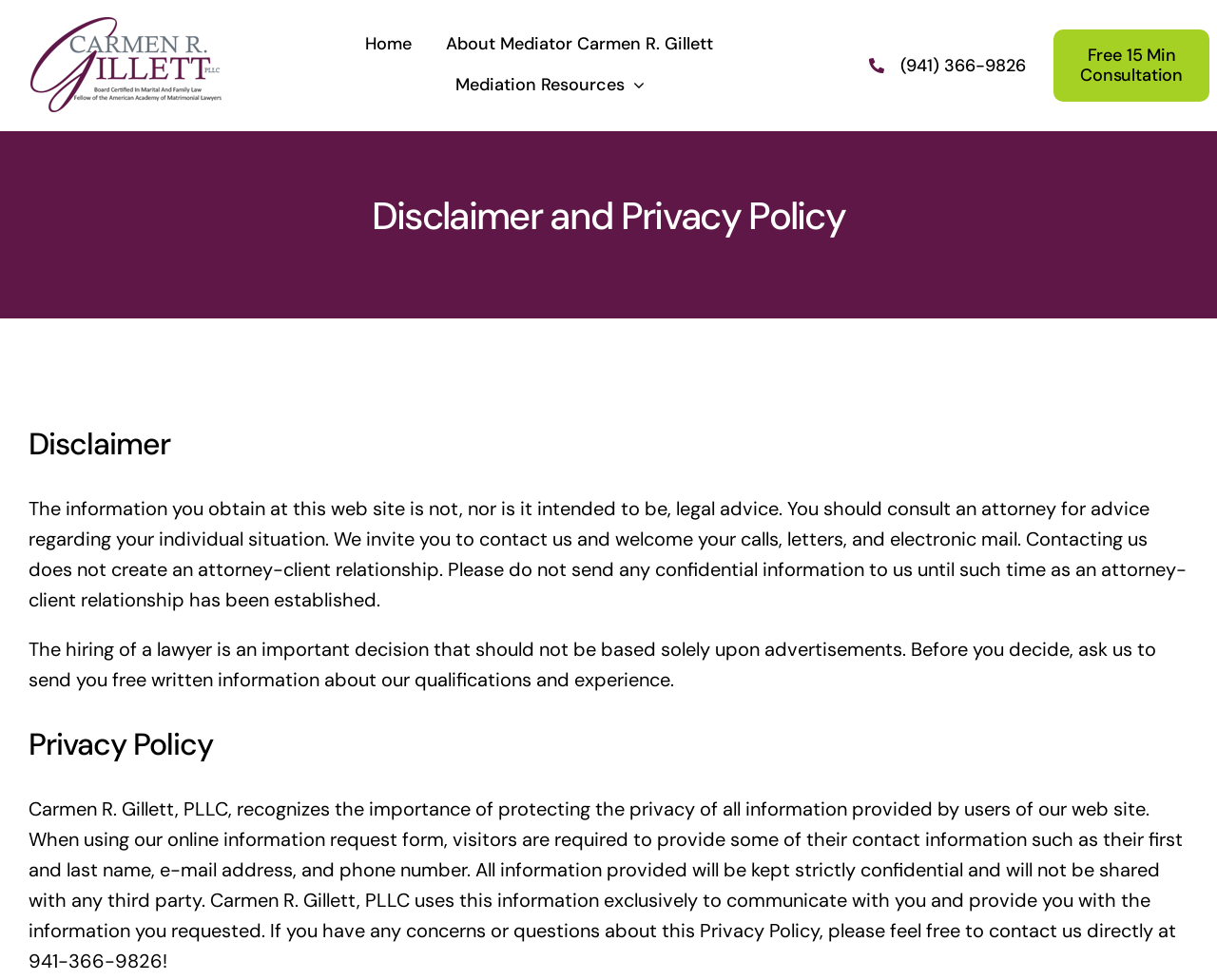Elaborate on the information and visuals displayed on the webpage.

The webpage is about the disclaimer and privacy policy of Carmen R. Gillett Family Law Mediator. At the top left corner, there is a small logo of Sarasota Mediator. Below the logo, there is a main navigation menu with three links: "Home", "About Mediator Carmen R. Gillett", and "Mediation Resources". 

On the top right corner, there is a phone number "(941) 366-9826" and a link to "Free 15 Min Consultation". 

The main content of the webpage is divided into two sections: "Disclaimer" and "Privacy Policy". The "Disclaimer" section explains that the information on the website is not legal advice and that visitors should consult an attorney for individual situations. It also mentions that contacting the mediator does not create an attorney-client relationship. 

Below the "Disclaimer" section, there is a "Privacy Policy" section. This section explains that the mediator recognizes the importance of protecting user privacy and that all information provided will be kept confidential and not shared with third parties. The section also provides contact information for any concerns or questions about the privacy policy.